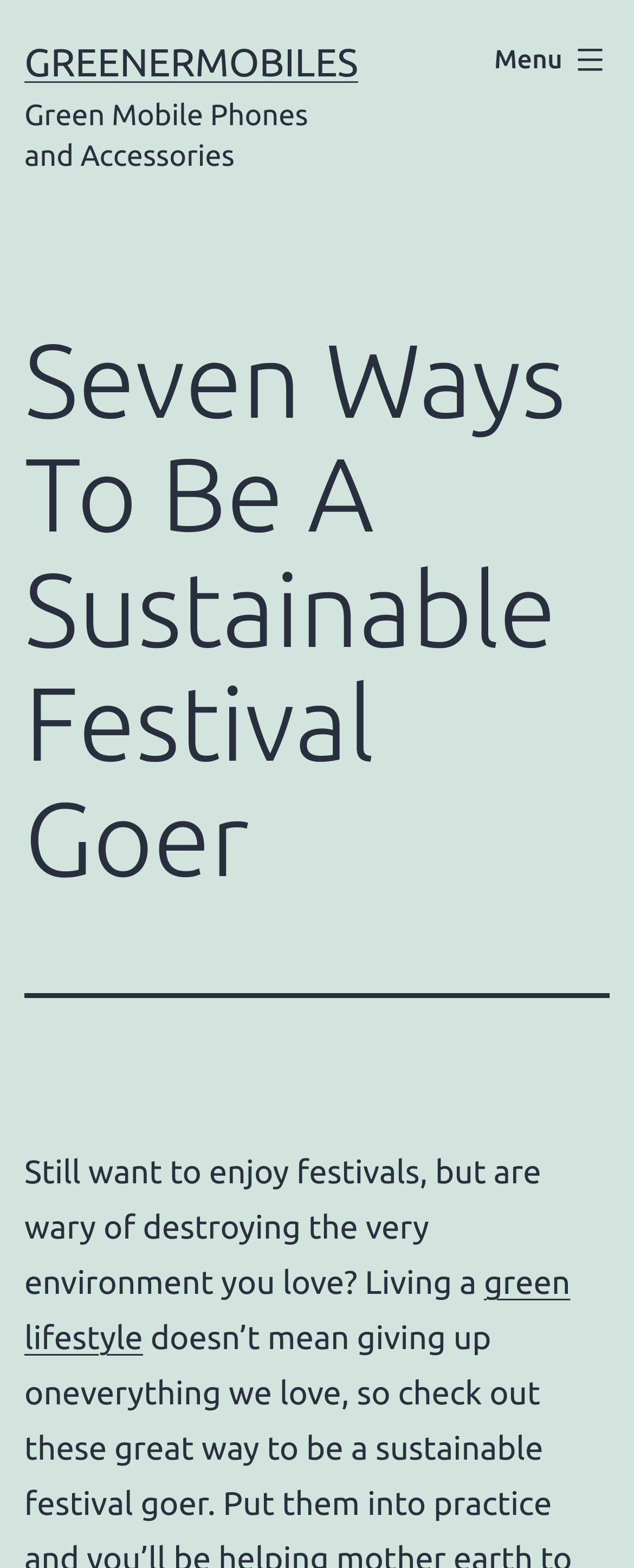Give an in-depth explanation of the webpage layout and content.

The webpage is about sustainable living, specifically focusing on being a sustainable festival goer. At the top left of the page, there is a link to "GREENERMOBILES" and a static text "Green Mobile Phones and Accessories" next to it. On the top right, there is a button labeled "Menu" that controls a primary menu list.

Below the top section, there is a header that spans almost the entire width of the page, containing a heading that reads "Seven Ways To Be A Sustainable Festival Goer". This heading is followed by a paragraph of text that summarizes the importance of living a green lifestyle while still enjoying festivals, without harming the environment.

There is also a link to "green lifestyle" within the paragraph, which provides additional information on the topic. Overall, the webpage appears to be an article or blog post that provides tips and advice on how to be a sustainable festival goer.